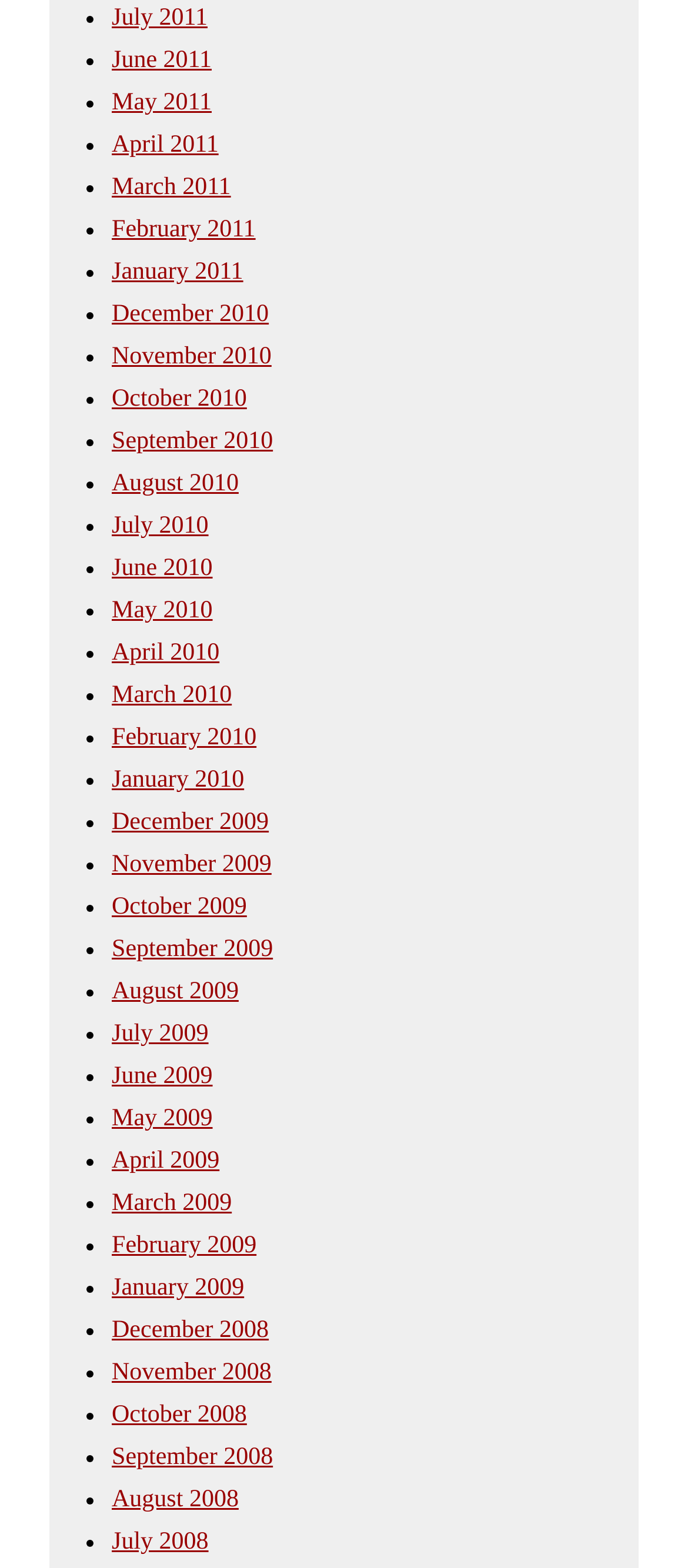Please provide a detailed answer to the question below based on the screenshot: 
What is the earliest month listed?

By examining the list of links, I found that the earliest month listed is December 2008, which is located at the bottom of the list.